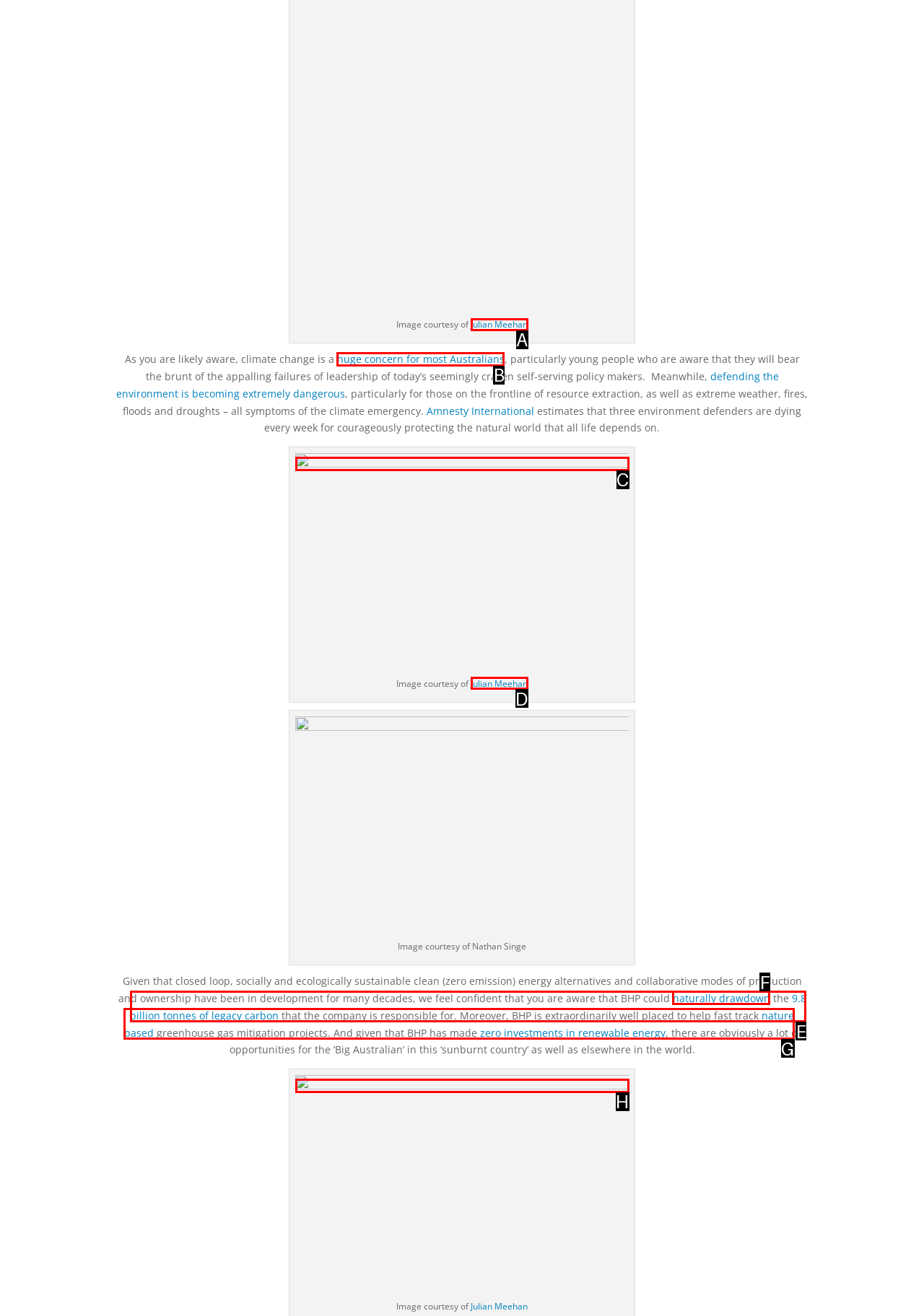Which lettered option matches the following description: Julian Meehan
Provide the letter of the matching option directly.

D